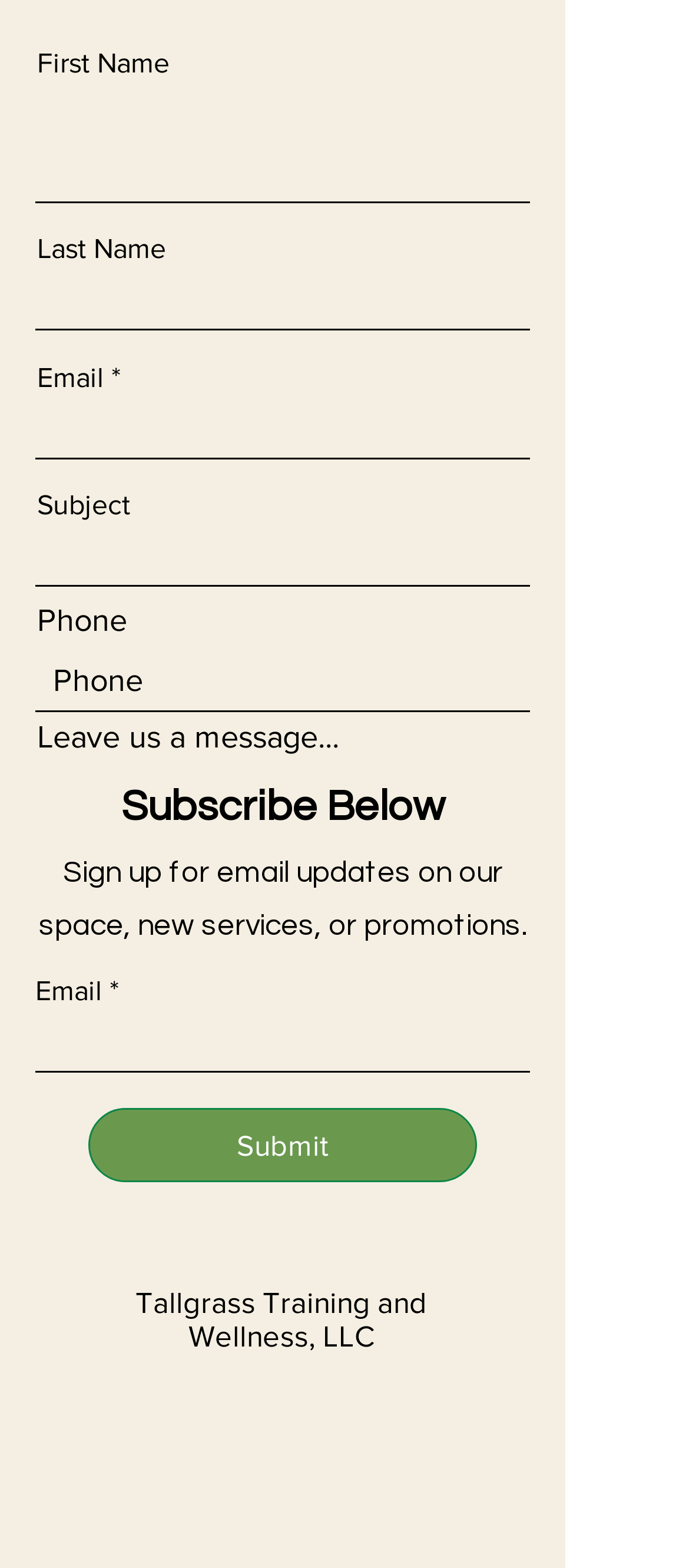Find the bounding box coordinates of the element to click in order to complete the given instruction: "Enter first name."

[0.051, 0.061, 0.769, 0.13]